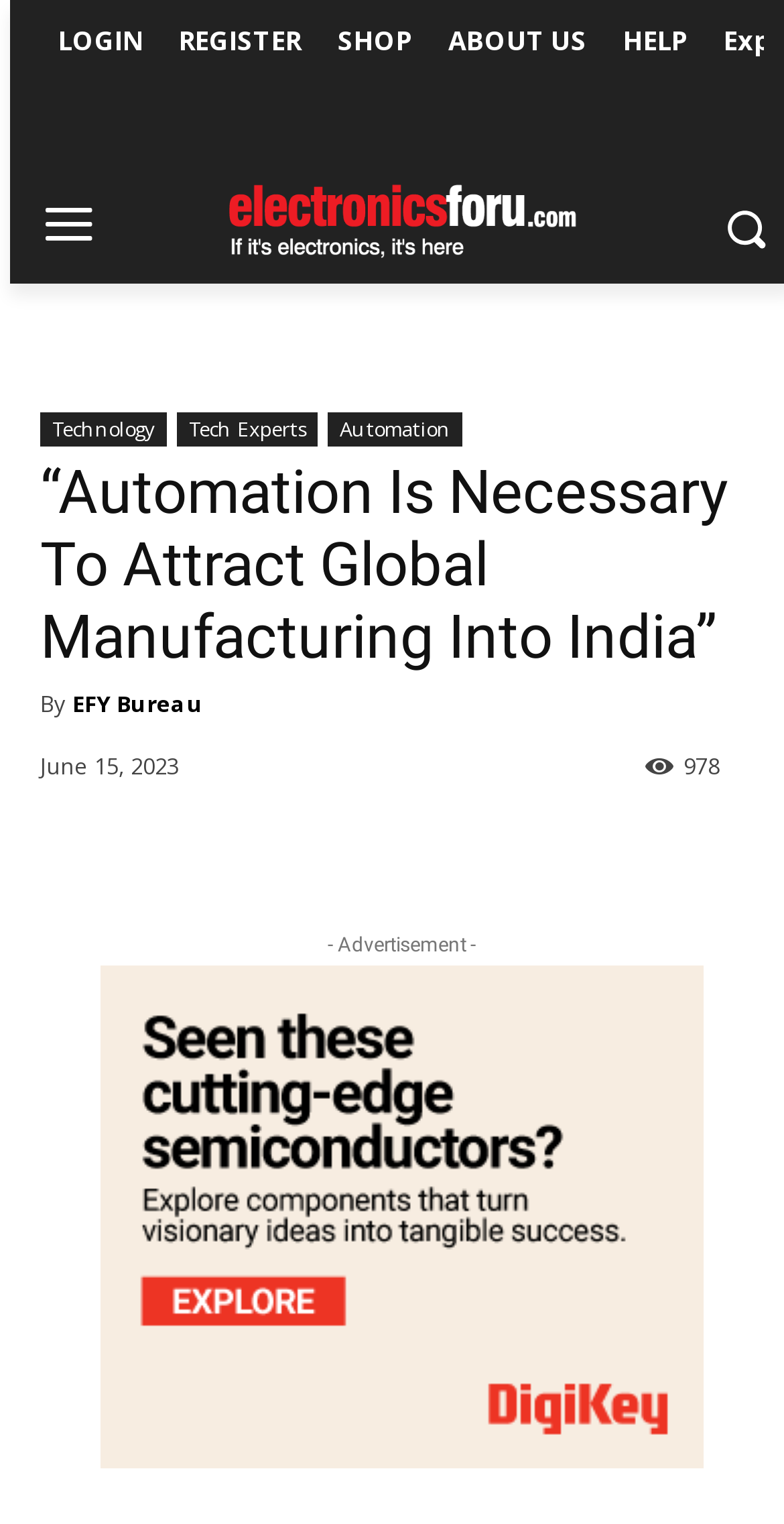Please determine the bounding box coordinates of the element's region to click in order to carry out the following instruction: "Visit the ABOUT US page". The coordinates should be four float numbers between 0 and 1, i.e., [left, top, right, bottom].

[0.549, 0.0, 0.772, 0.054]